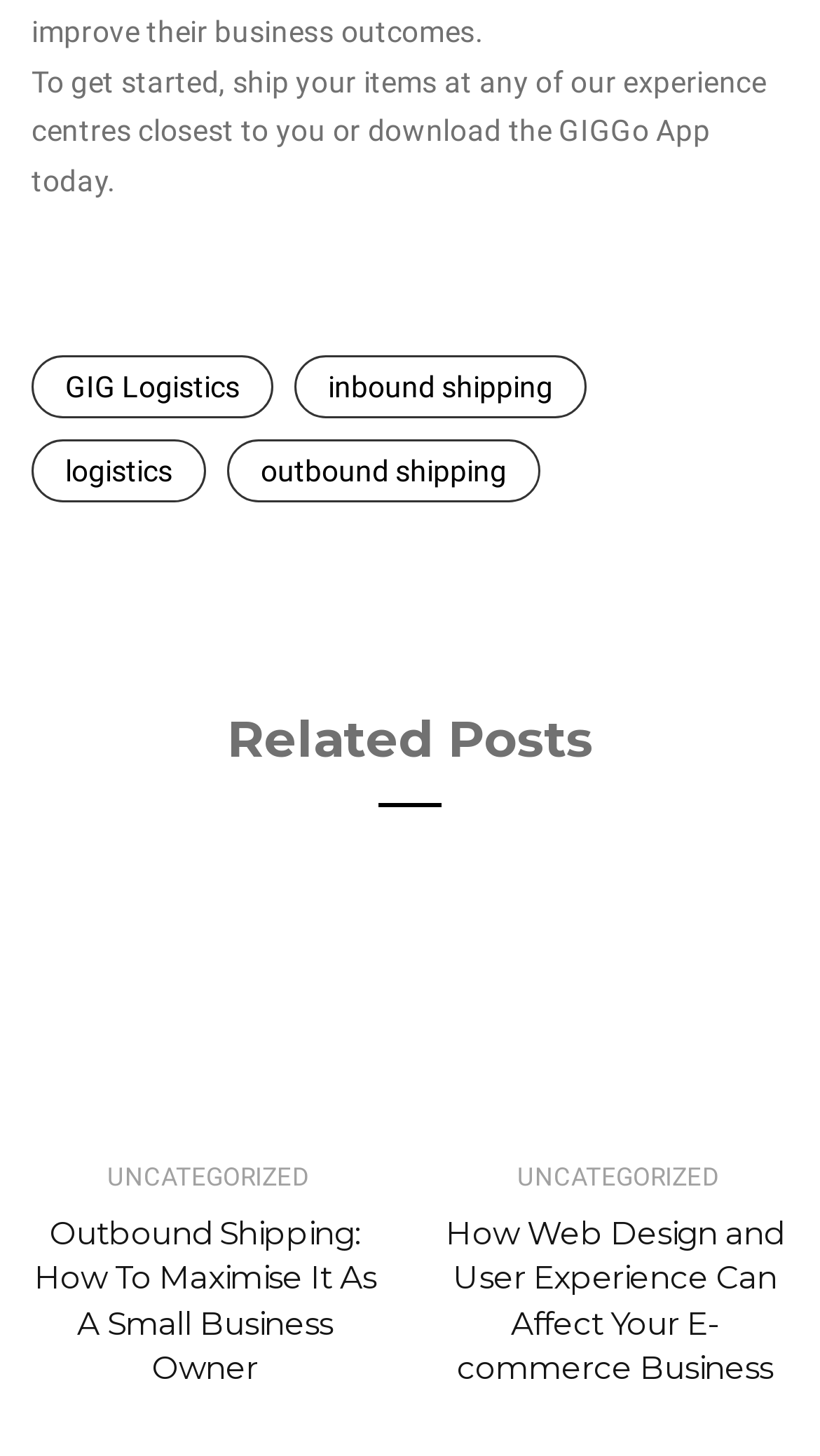What is the topic of the first related post?
Observe the image and answer the question with a one-word or short phrase response.

Outbound Shipping